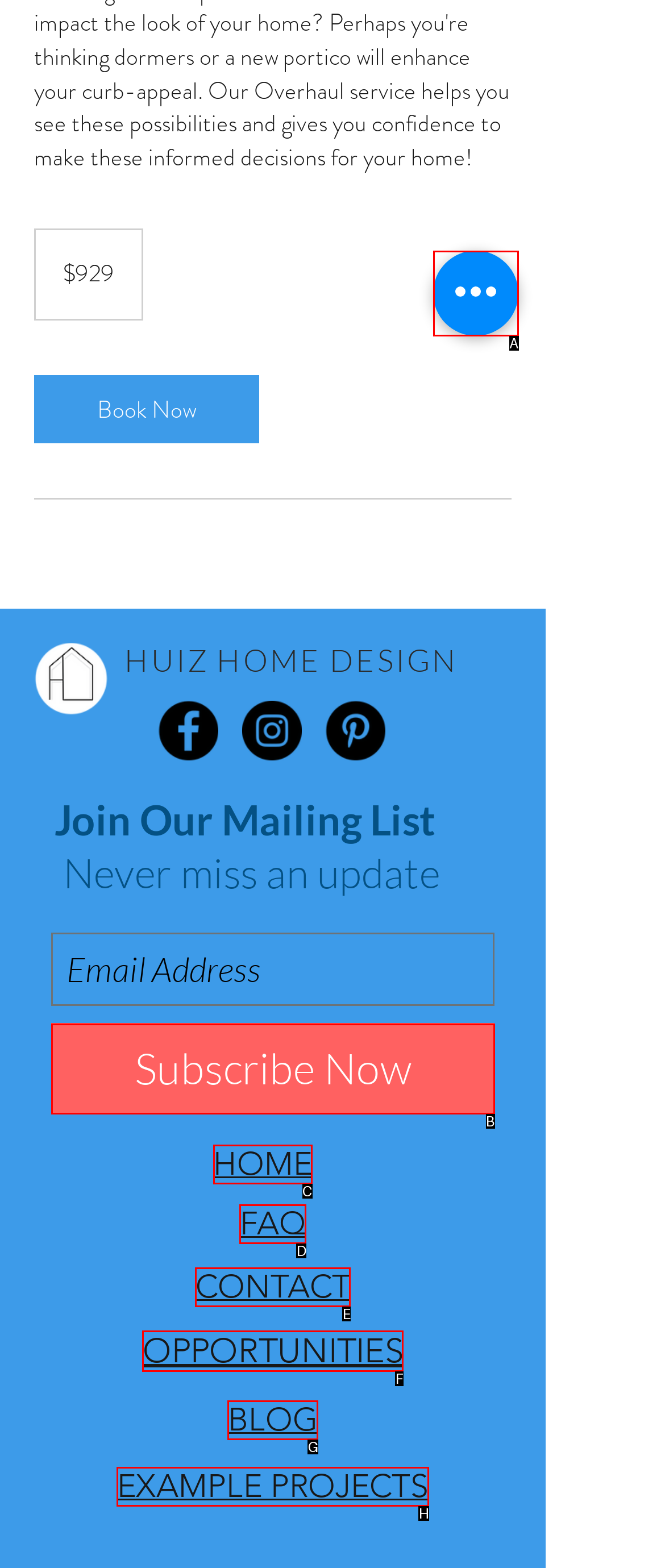Select the appropriate option that fits: OPPORTUNITIES
Reply with the letter of the correct choice.

F